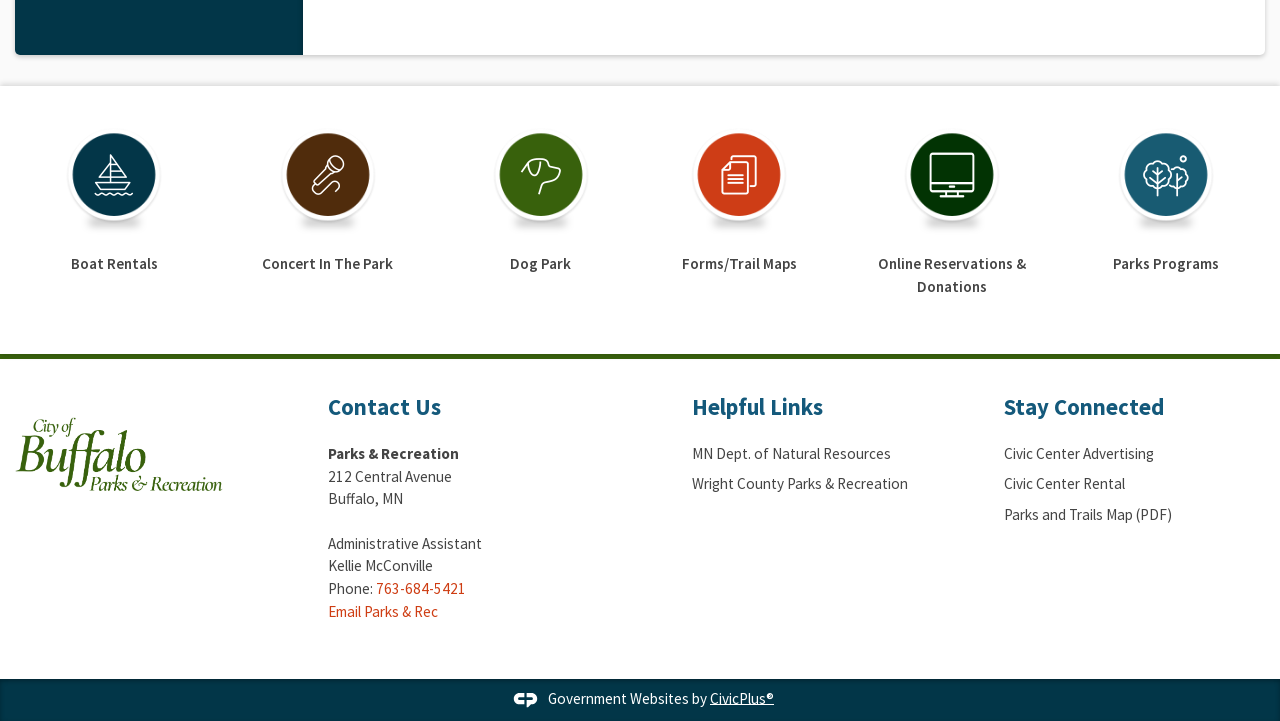Provide the bounding box coordinates of the section that needs to be clicked to accomplish the following instruction: "Visit MN Dept. of Natural Resources."

[0.541, 0.616, 0.696, 0.642]